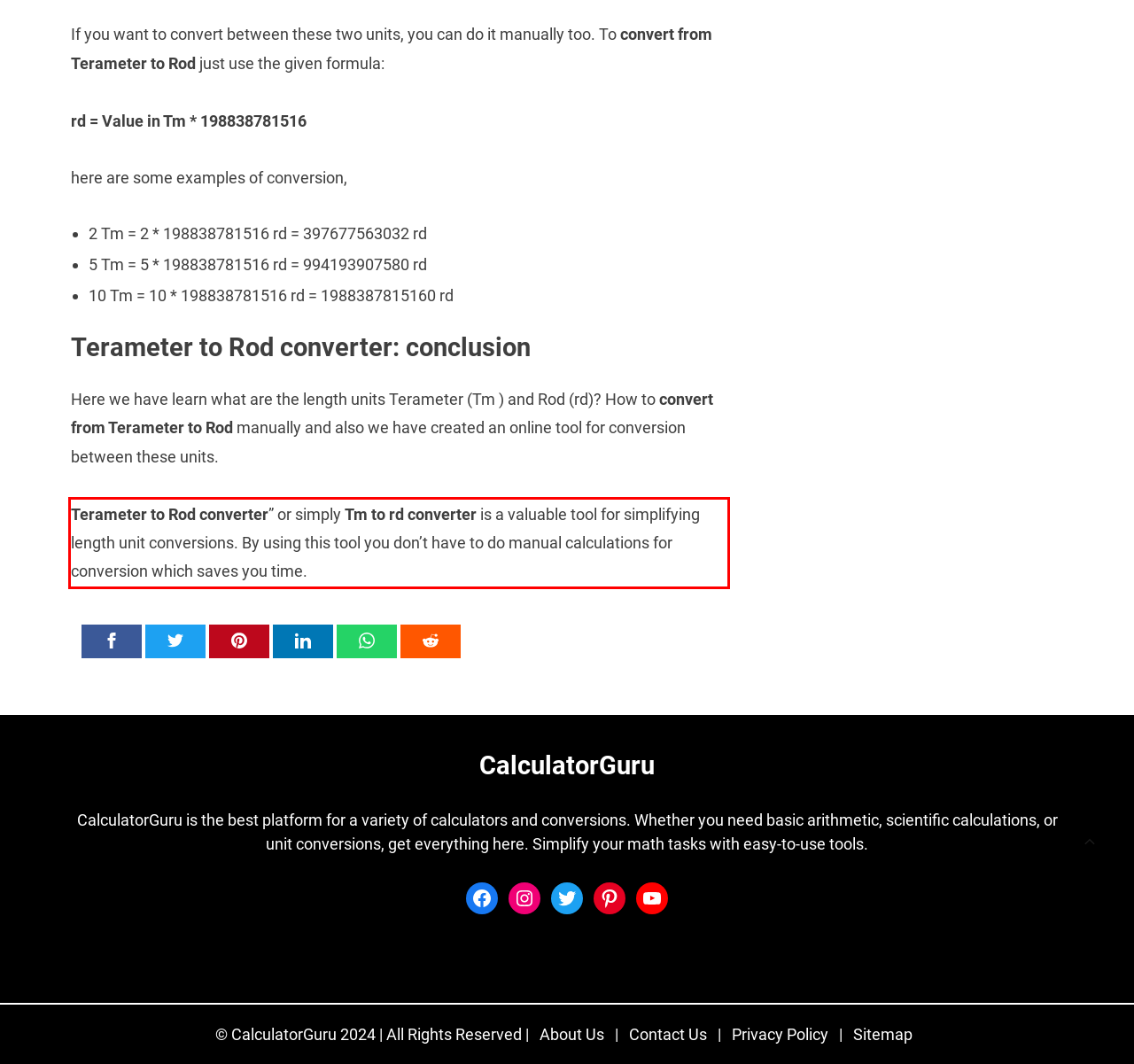Look at the provided screenshot of the webpage and perform OCR on the text within the red bounding box.

Terameter to Rod converter” or simply Tm to rd converter is a valuable tool for simplifying length unit conversions. By using this tool you don’t have to do manual calculations for conversion which saves you time.